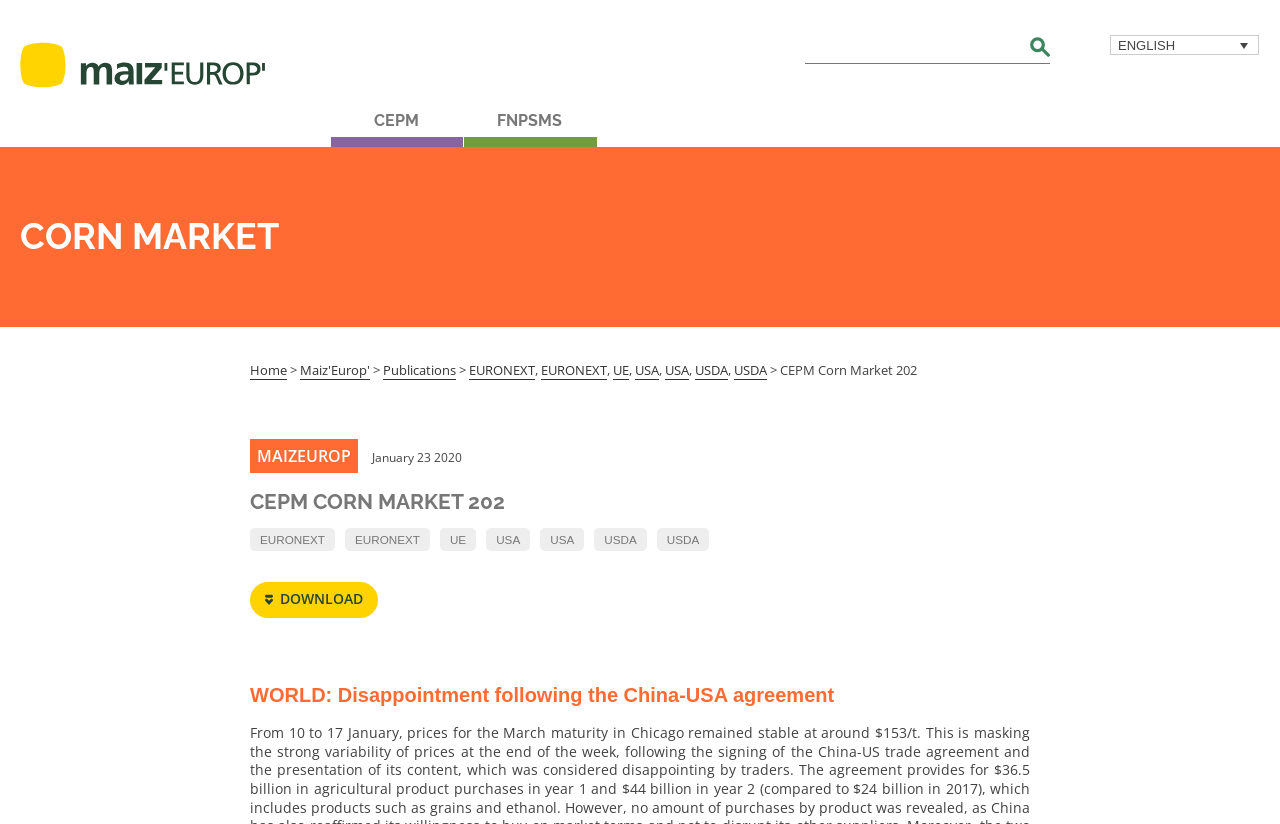Highlight the bounding box coordinates of the element that should be clicked to carry out the following instruction: "Switch to English". The coordinates must be given as four float numbers ranging from 0 to 1, i.e., [left, top, right, bottom].

[0.867, 0.042, 0.984, 0.067]